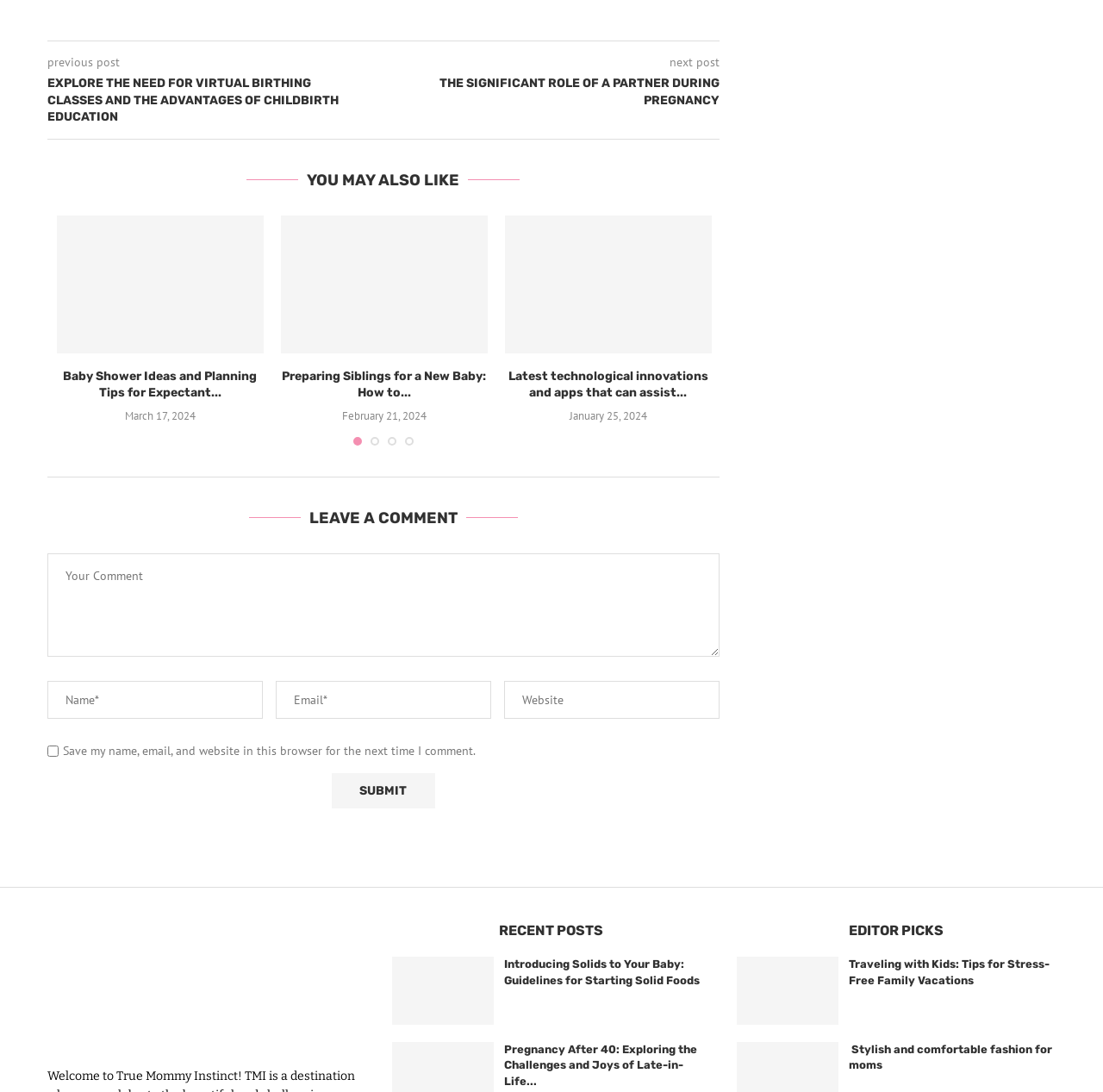Identify the bounding box coordinates for the element you need to click to achieve the following task: "Read the 'YOU MAY ALSO LIKE' section". The coordinates must be four float values ranging from 0 to 1, formatted as [left, top, right, bottom].

[0.271, 0.156, 0.425, 0.173]